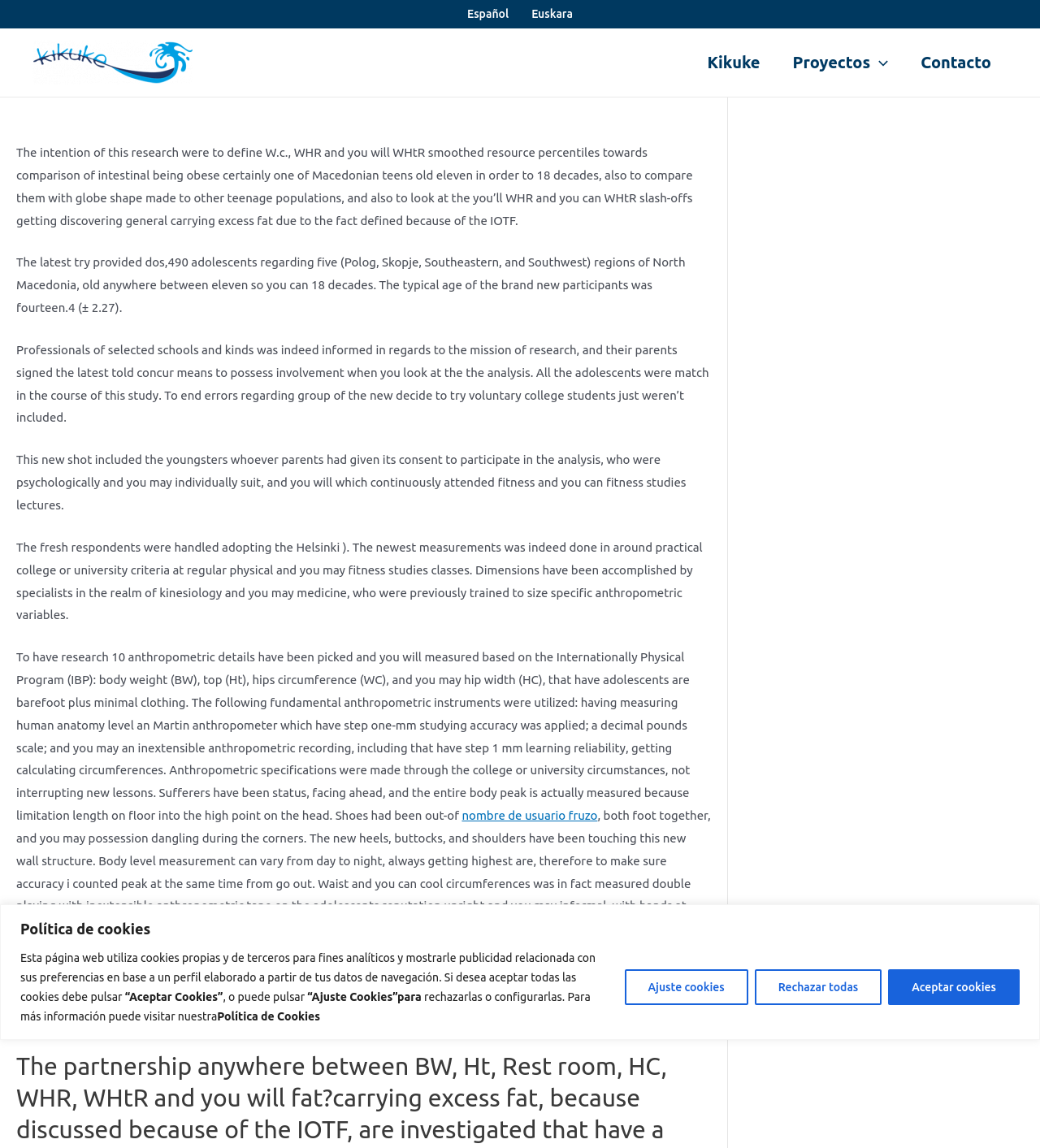Utilize the information from the image to answer the question in detail:
What is the ratio used to calculate body mass index?

Body mass index was calculated as a weight-to-height ratio squared (kg/m²), which is a common method used to assess body fatness.